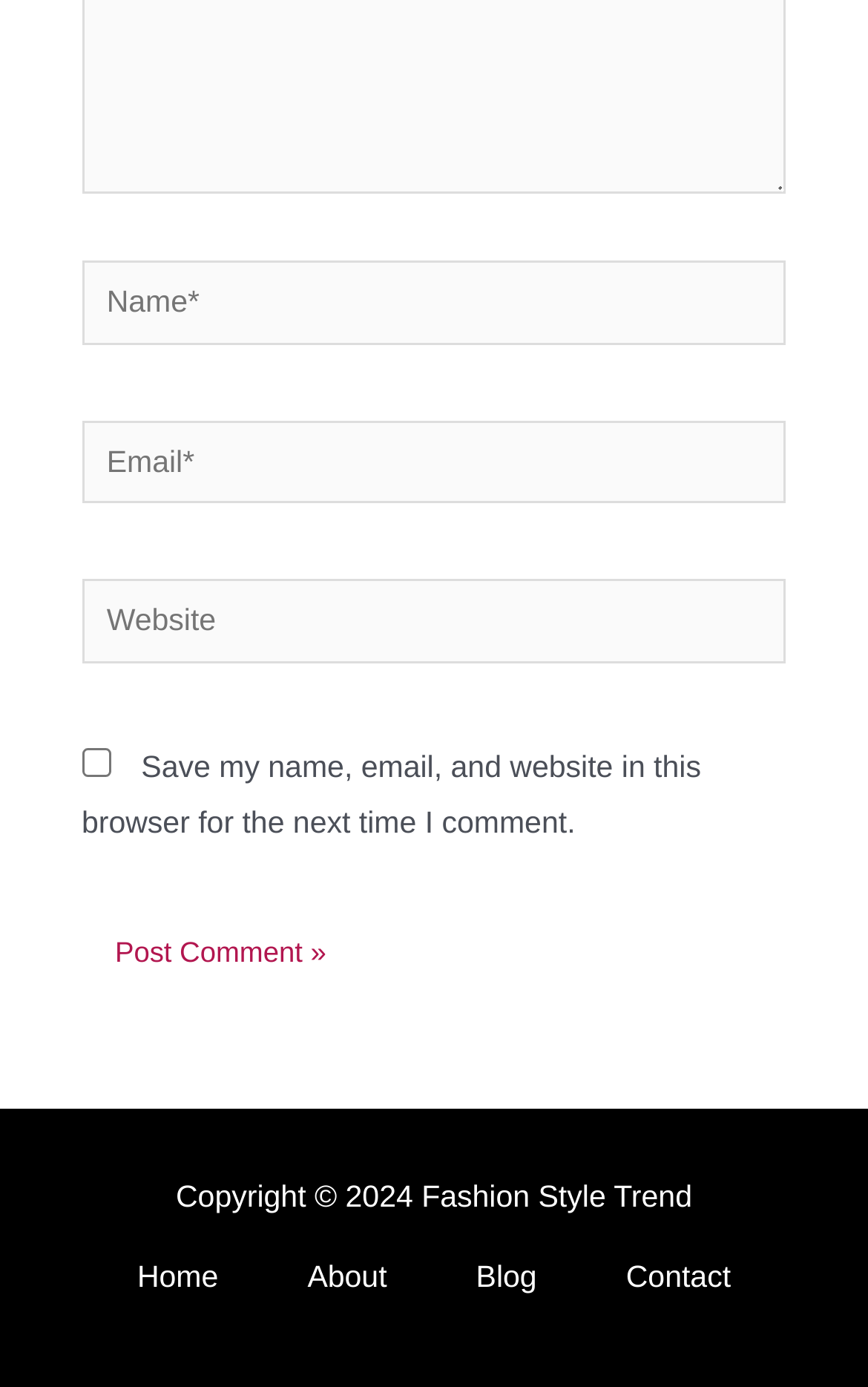Locate the bounding box coordinates of the clickable element to fulfill the following instruction: "View tags". Provide the coordinates as four float numbers between 0 and 1 in the format [left, top, right, bottom].

None